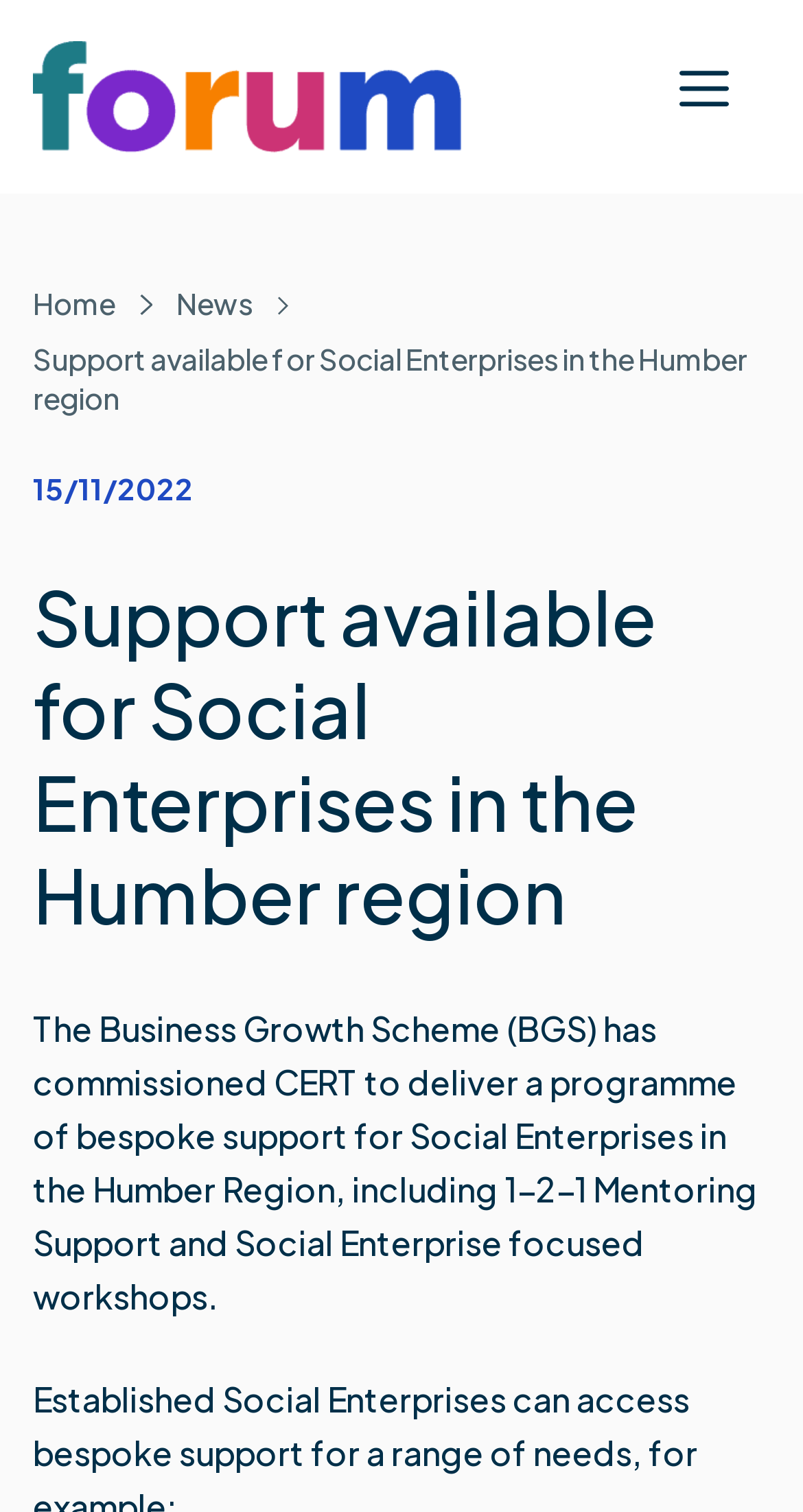Explain in detail what is displayed on the webpage.

The webpage is about support available for social enterprises in the Humber region. At the top, there is a banner that spans the entire width of the page, with a link to the "Forum" on the left side and an image of the "Forum" logo next to it. On the right side of the banner, there is a navigation menu toggle button labeled "Menu".

Below the banner, there is a navigation breadcrumb section that takes up most of the width of the page. It contains links to "Home" and "News", as well as a static text element displaying the title "Support available for Social Enterprises in the Humber region".

Underneath the breadcrumb section, there is a static text element displaying the date "15/11/2022". Following this, there is a heading element with the same title as the breadcrumb section, "Support available for Social Enterprises in the Humber region". This heading is centered on the page and takes up most of the width.

Finally, there is a block of text that describes the Business Growth Scheme (BGS) and its commissioned program to deliver bespoke support for social enterprises in the Humber region, including 1-2-1 mentoring support and social enterprise-focused workshops. This text is positioned below the heading and takes up most of the width of the page.